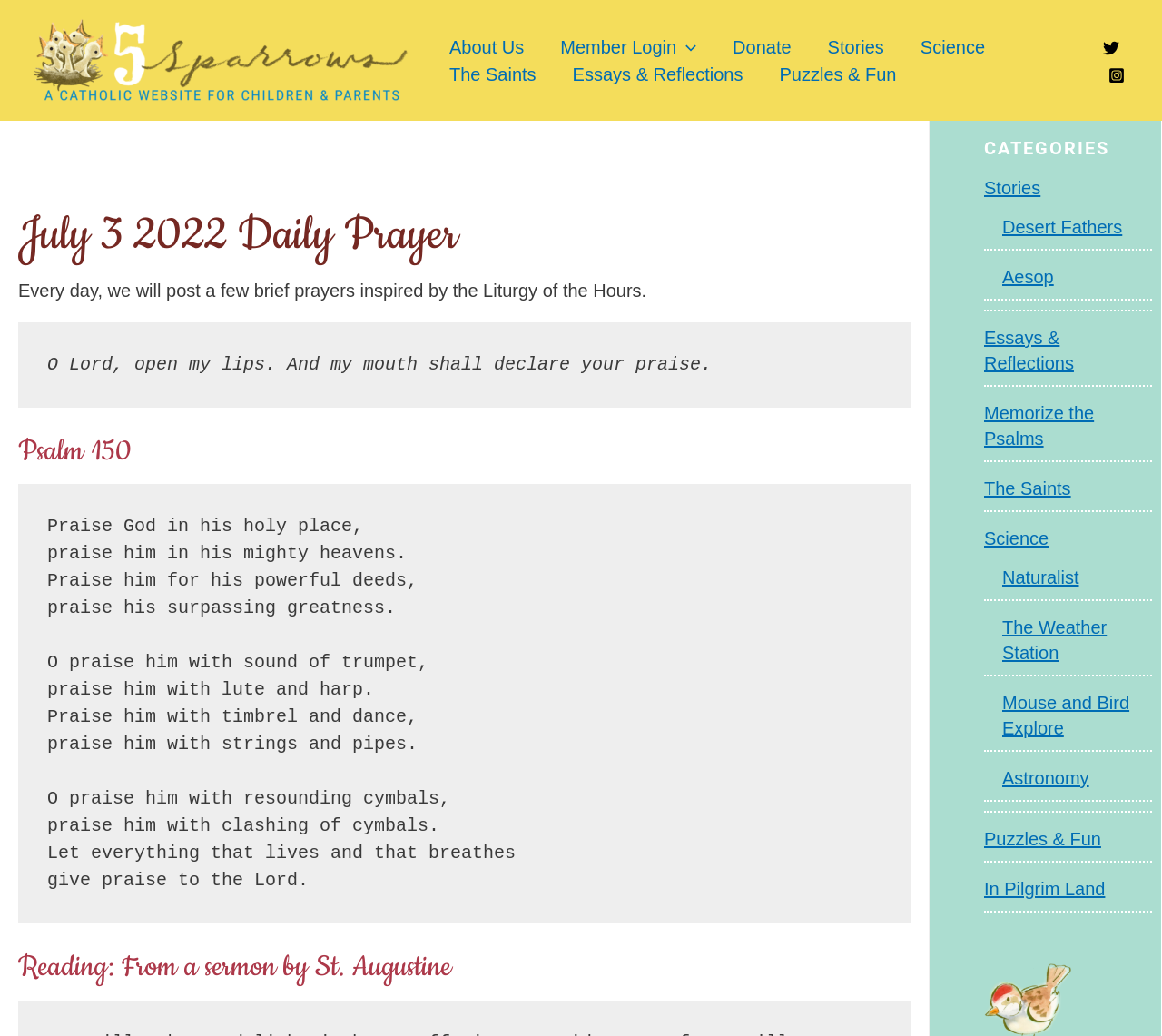Generate the text content of the main heading of the webpage.

July 3 2022 Daily Prayer